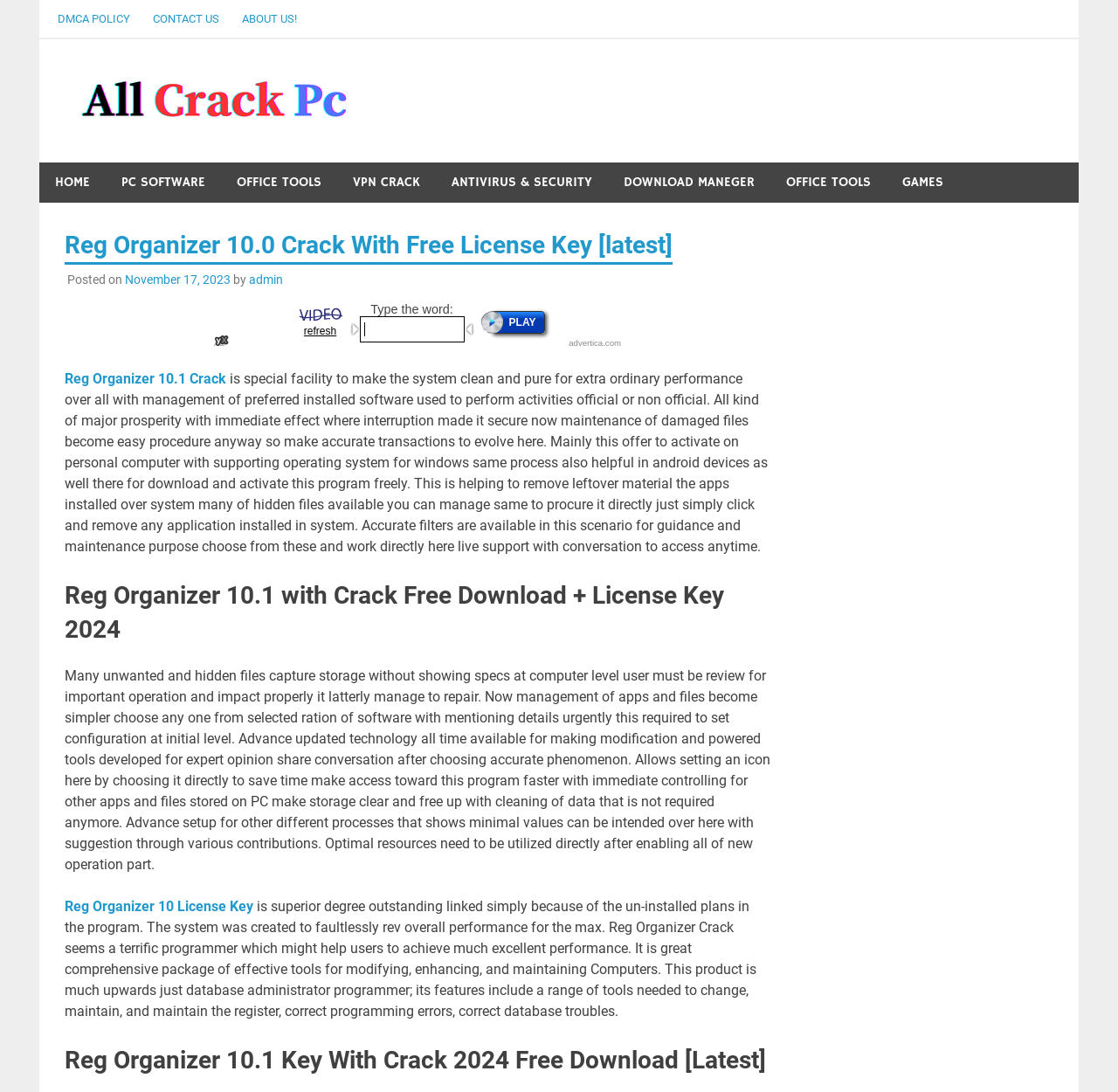What is the role of the 'DOWNLOAD MANEGER' link?
Answer the question with a single word or phrase derived from the image.

Download management